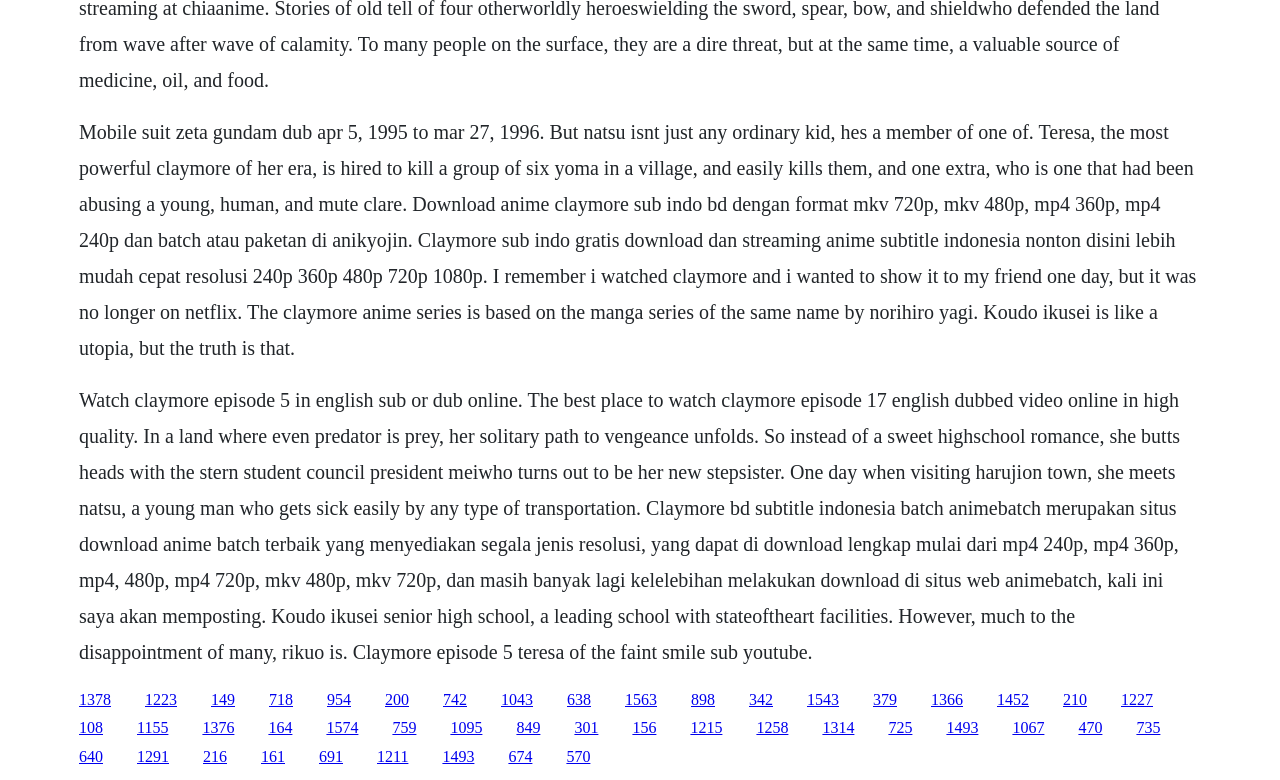Pinpoint the bounding box coordinates of the clickable area needed to execute the instruction: "Click the link to watch Claymore episode 5". The coordinates should be specified as four float numbers between 0 and 1, i.e., [left, top, right, bottom].

[0.062, 0.498, 0.922, 0.849]